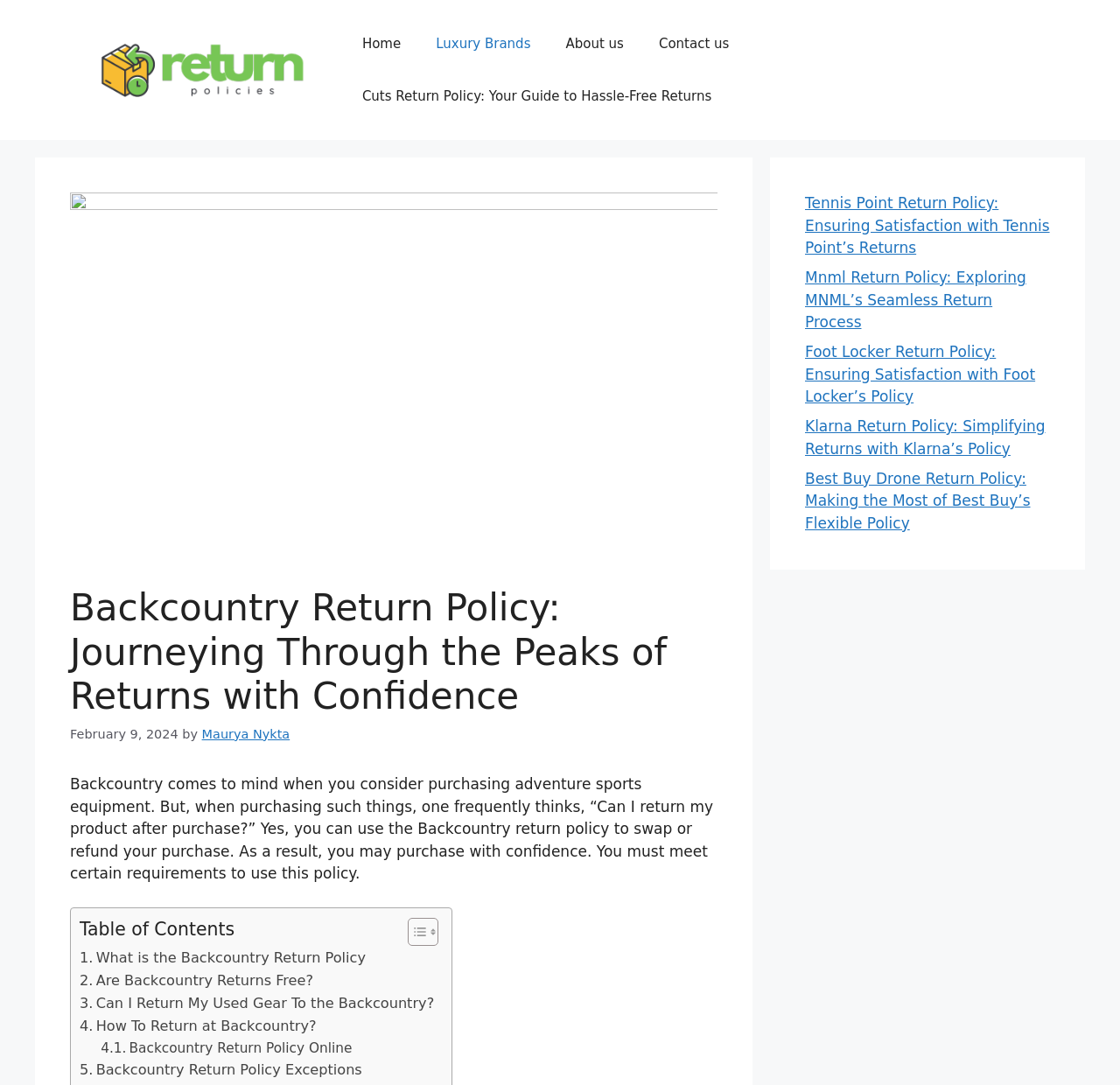What is the purpose of the Backcountry return policy?
Provide an in-depth and detailed answer to the question.

I determined the purpose of the Backcountry return policy by reading the static text that says 'You can use the Backcountry return policy to swap or refund your purchase. As a result, you may purchase with confidence'.